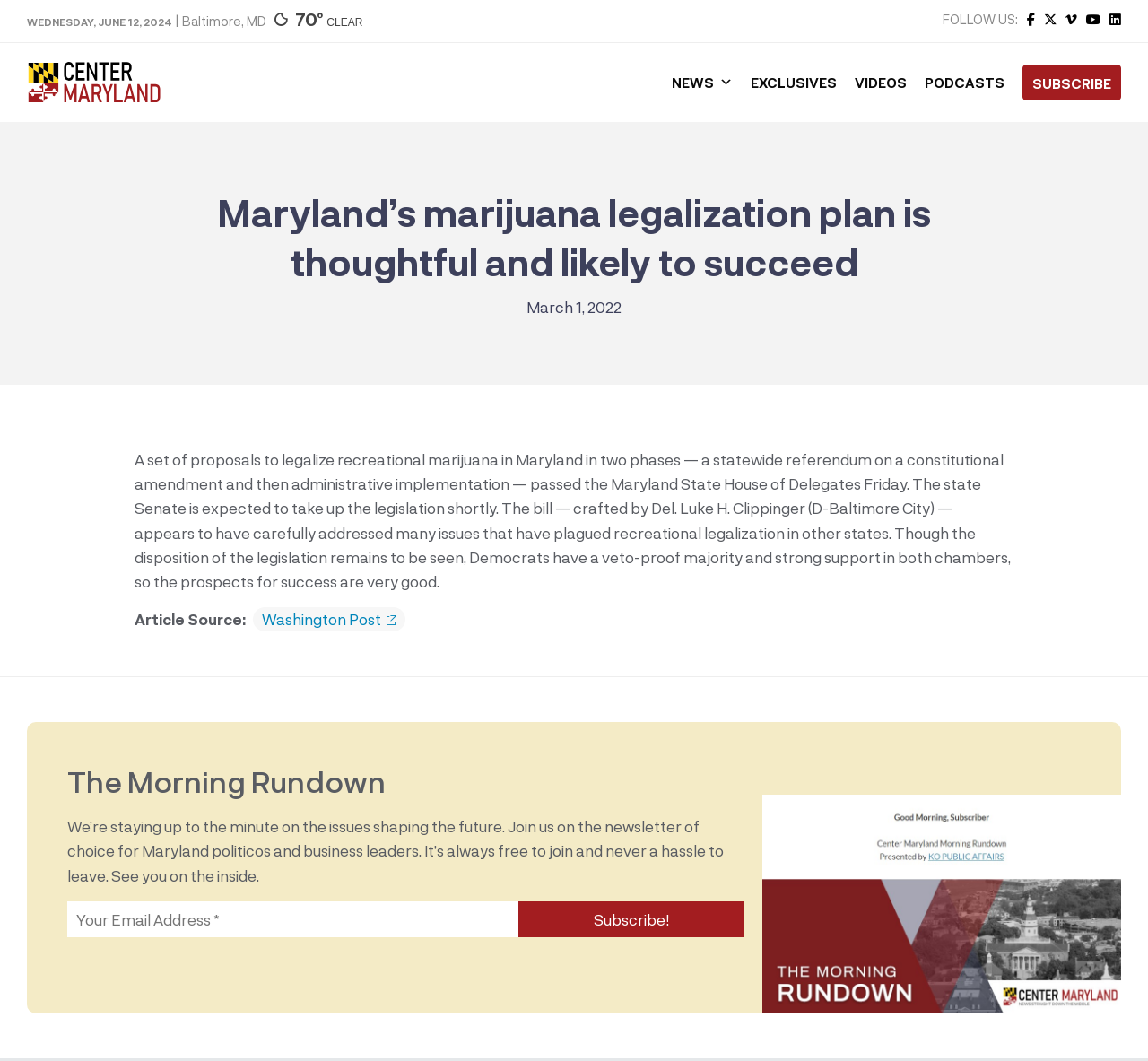Please answer the following question using a single word or phrase: What is the current weather condition?

CLEAR